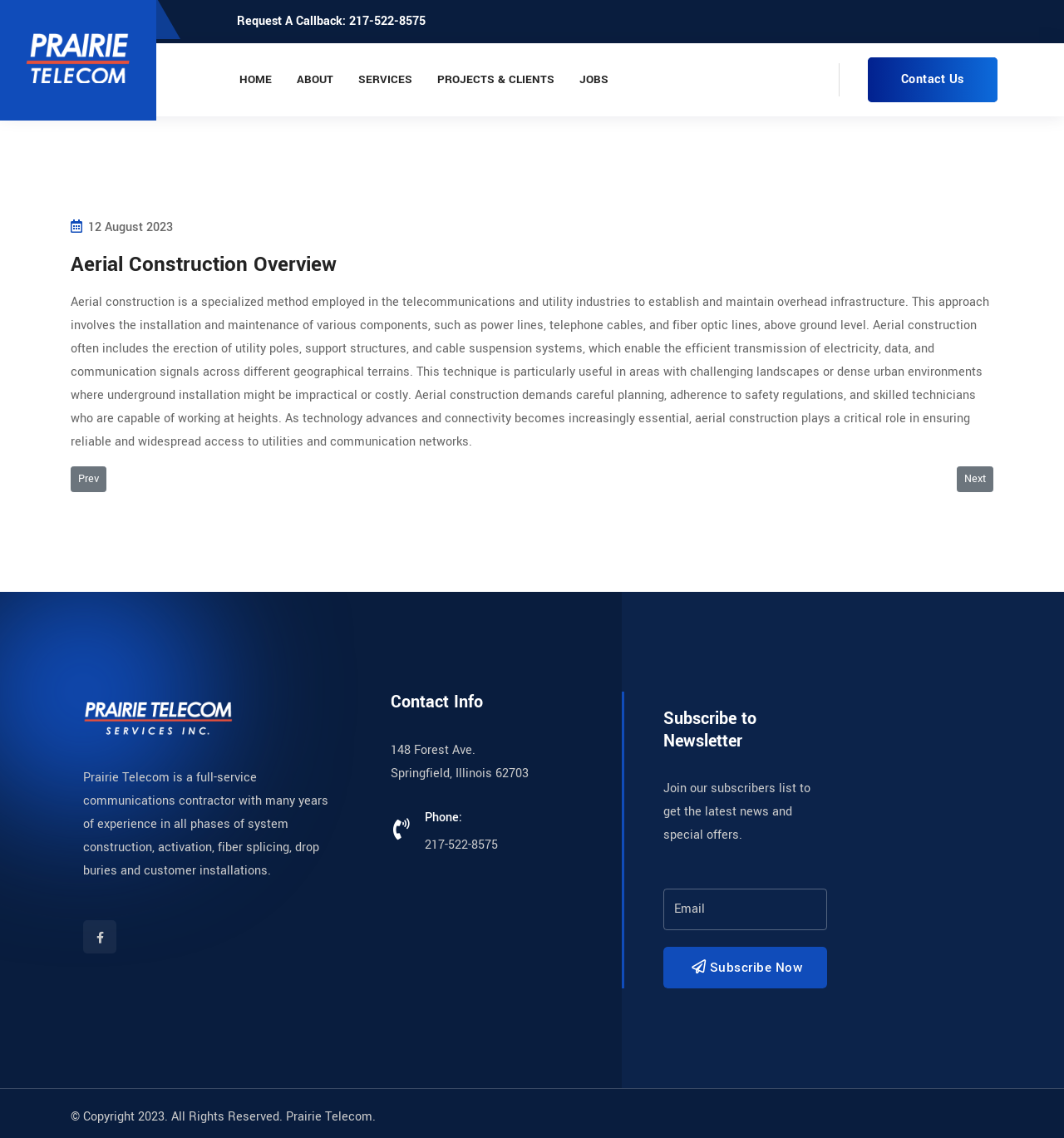What is the address of Prairie Telecom?
Using the details shown in the screenshot, provide a comprehensive answer to the question.

The address of Prairie Telecom is mentioned in the 'Contact Info' section as '148 Forest Ave, Springfield, Illinois 62703'.